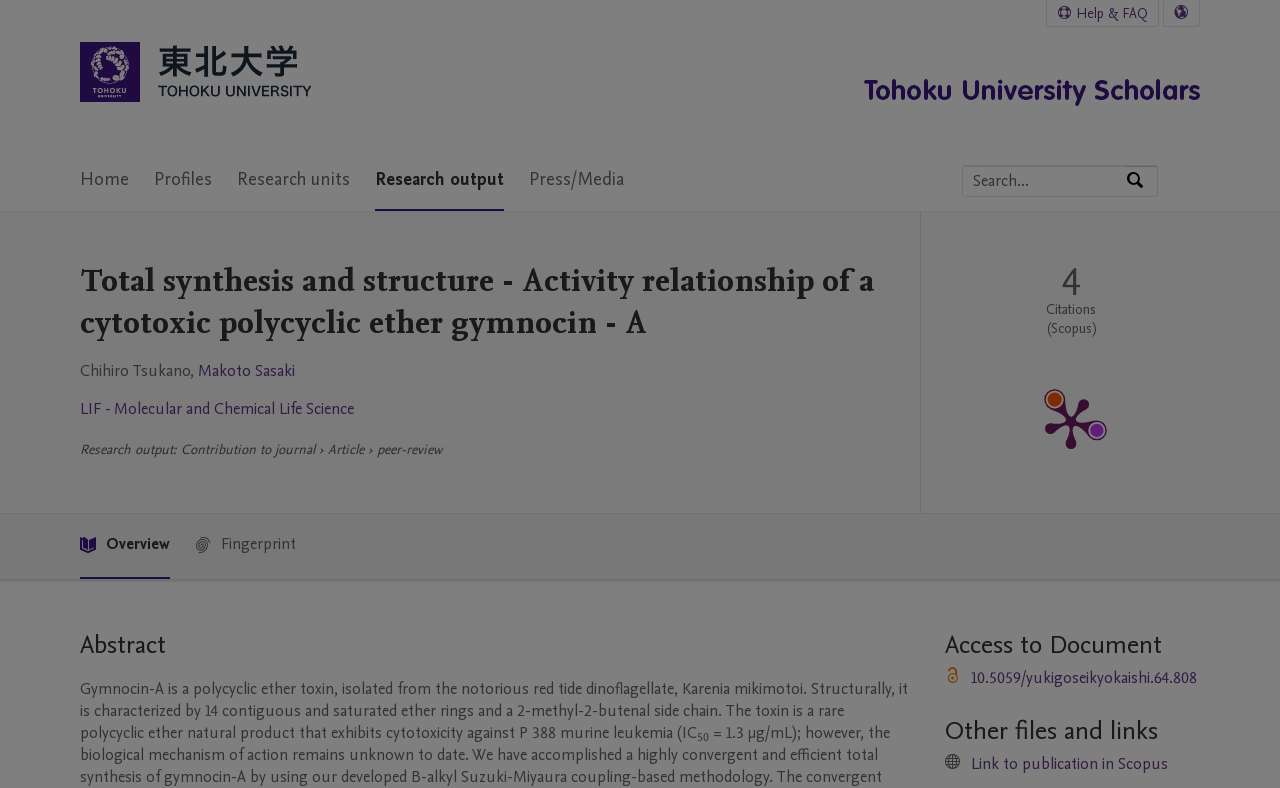What is the name of the university?
Give a detailed explanation using the information visible in the image.

I found the answer by looking at the logo and the link 'Tohoku University Home' at the top left corner of the webpage, which suggests that the webpage is related to Tohoku University.